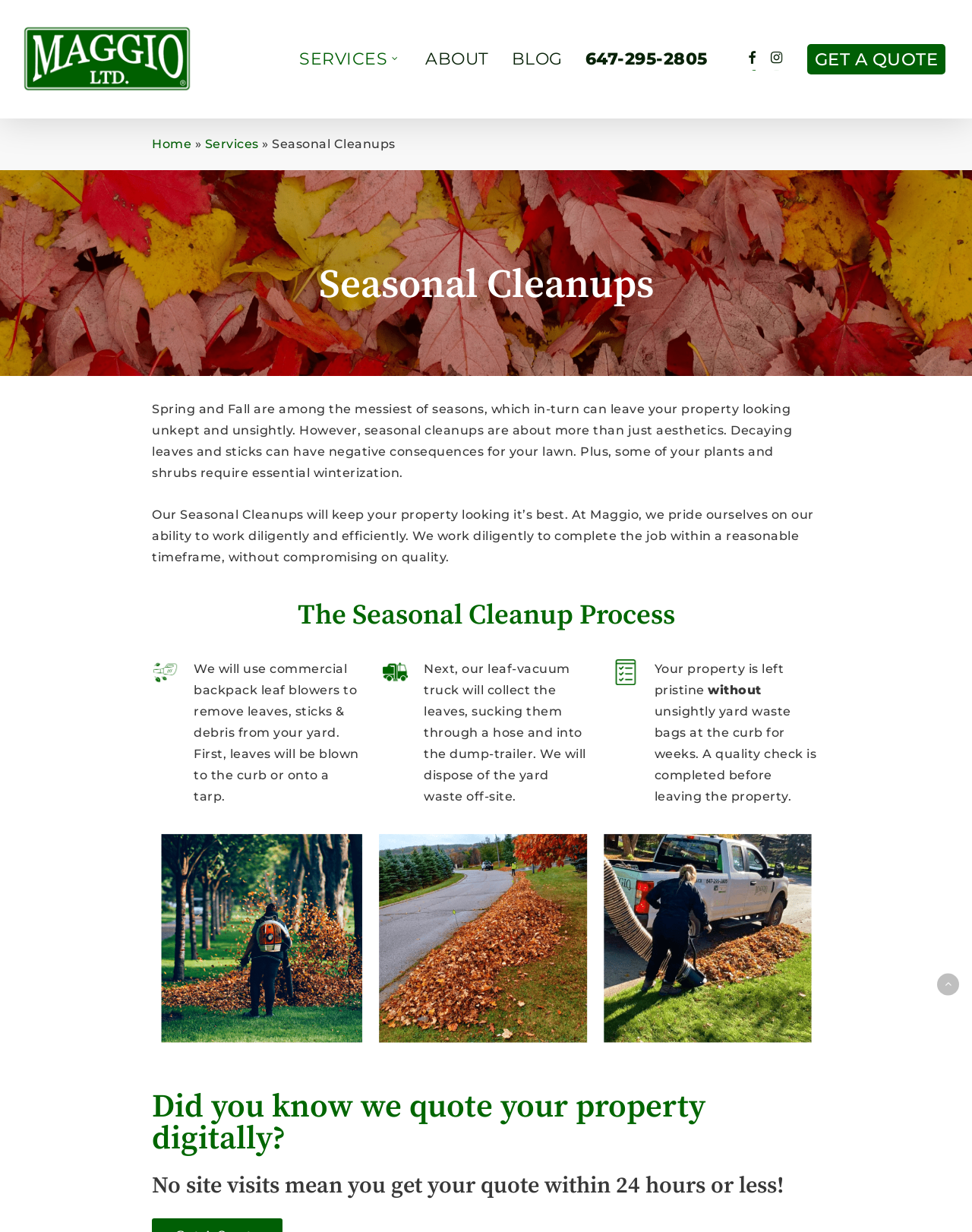Identify the bounding box for the UI element described as: "Home". The coordinates should be four float numbers between 0 and 1, i.e., [left, top, right, bottom].

[0.156, 0.111, 0.197, 0.123]